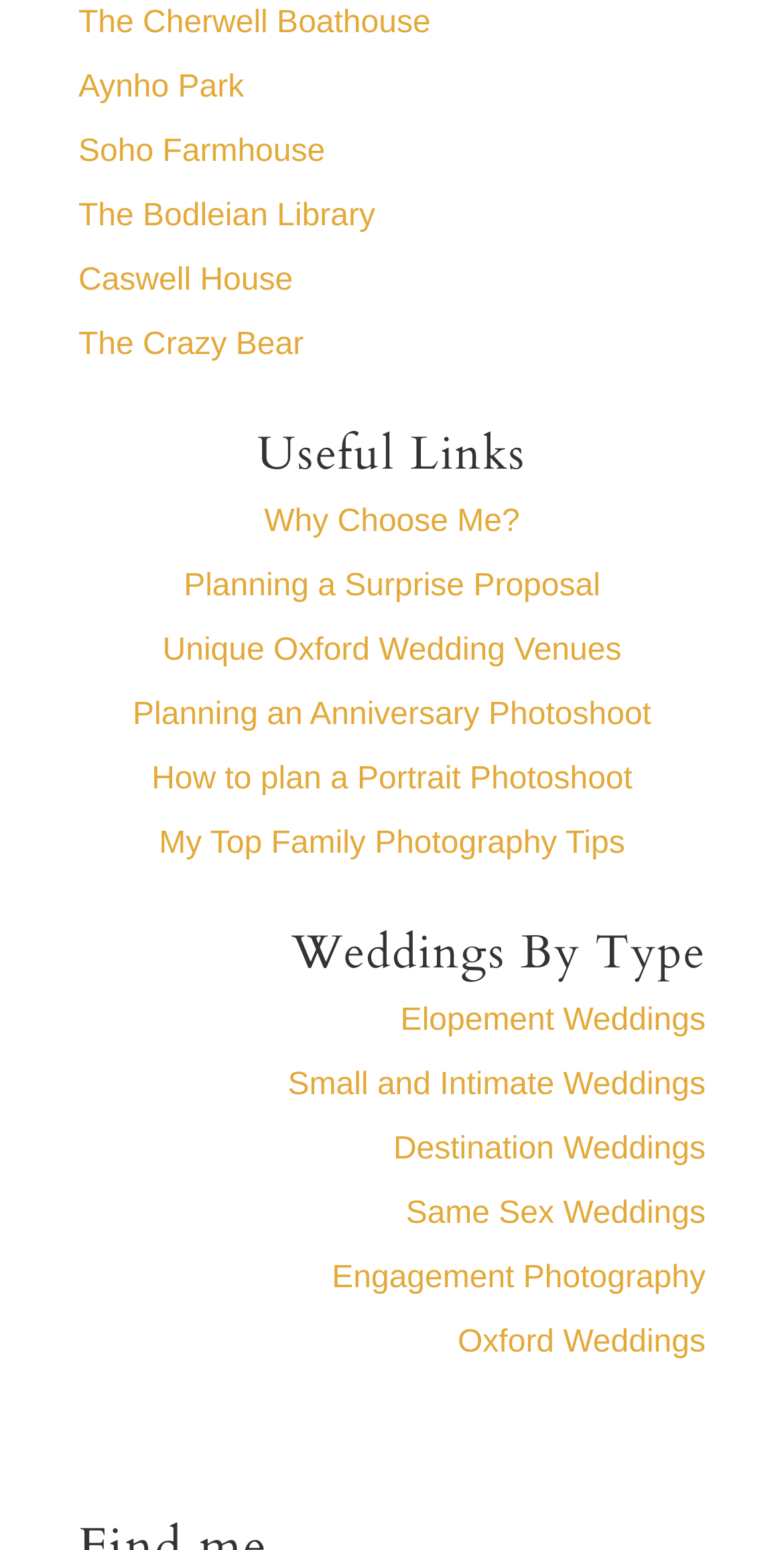Specify the bounding box coordinates of the element's region that should be clicked to achieve the following instruction: "check out Engagement Photography". The bounding box coordinates consist of four float numbers between 0 and 1, in the format [left, top, right, bottom].

[0.423, 0.831, 0.9, 0.853]